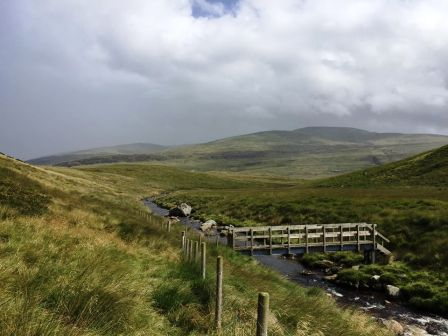Reply to the question with a brief word or phrase: What is the condition of the stream in the image?

Gently flowing